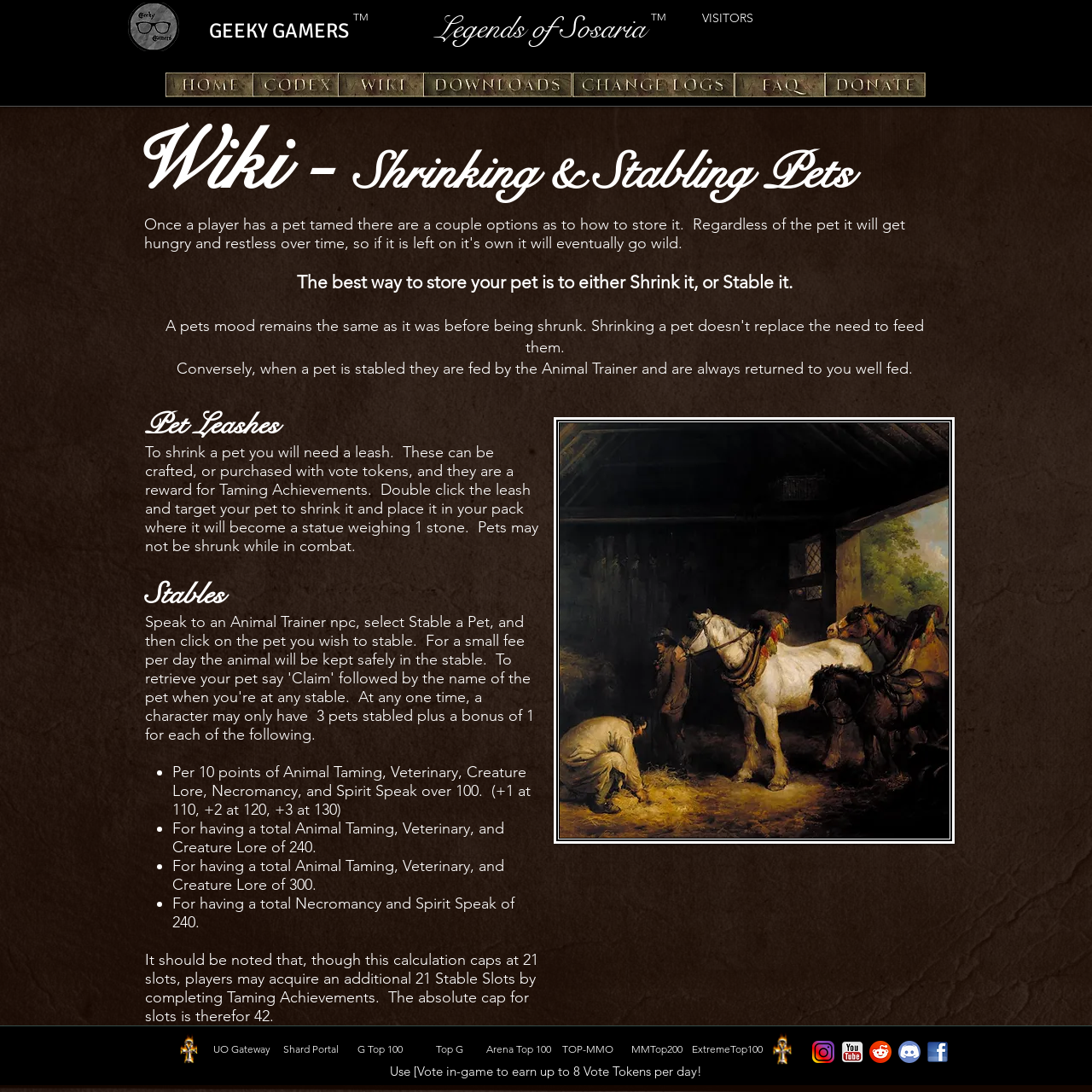Find the primary header on the webpage and provide its text.

Wiki - Shrinking & Stabling Pets